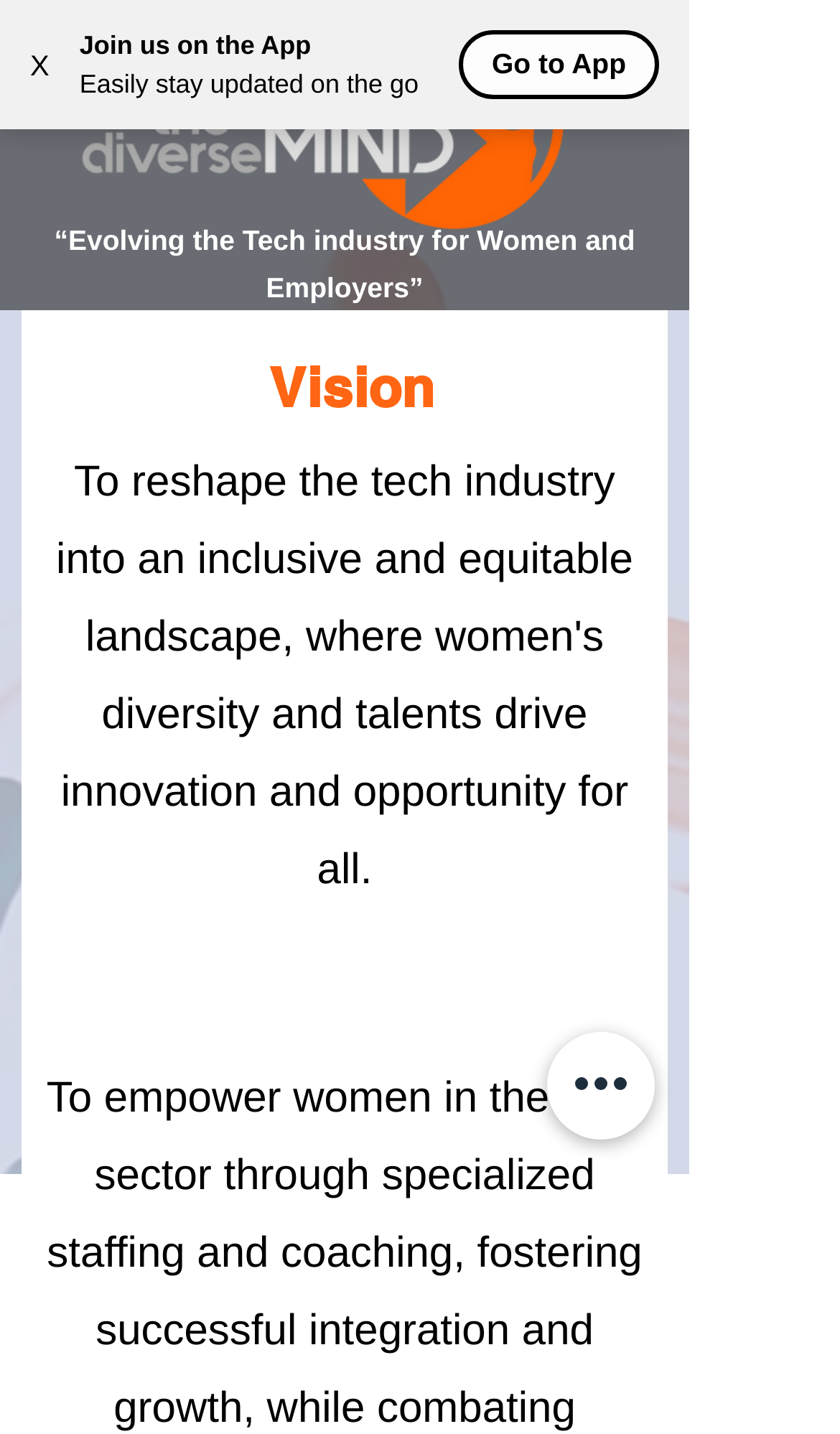Using the provided element description, identify the bounding box coordinates as (top-left x, top-left y, bottom-right x, bottom-right y). Ensure all values are between 0 and 1. Description: aria-label="Quick actions"

[0.651, 0.72, 0.779, 0.795]